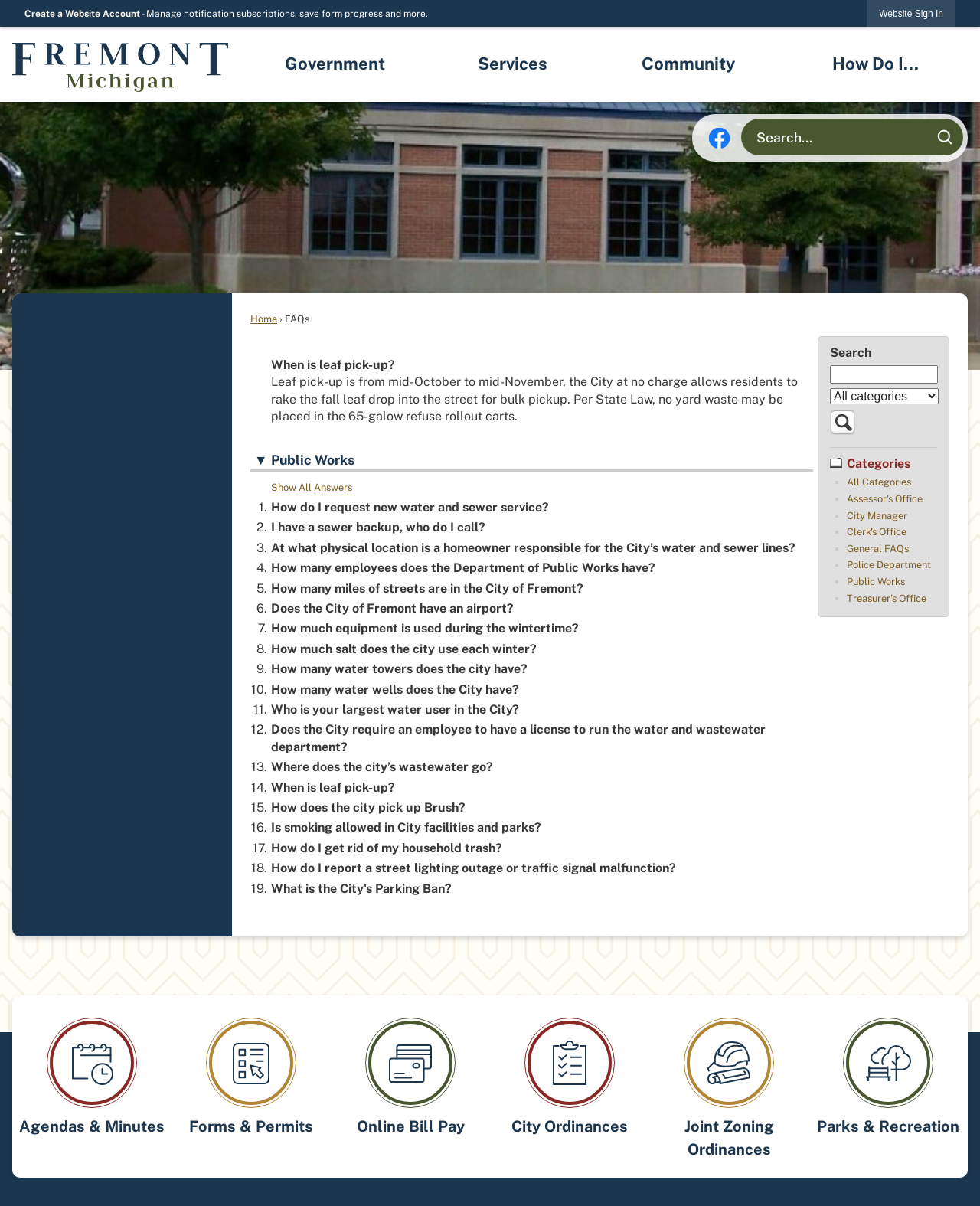What is the purpose of the 'Create a Website Account' button?
Please look at the screenshot and answer in one word or a short phrase.

Manage notification subscriptions